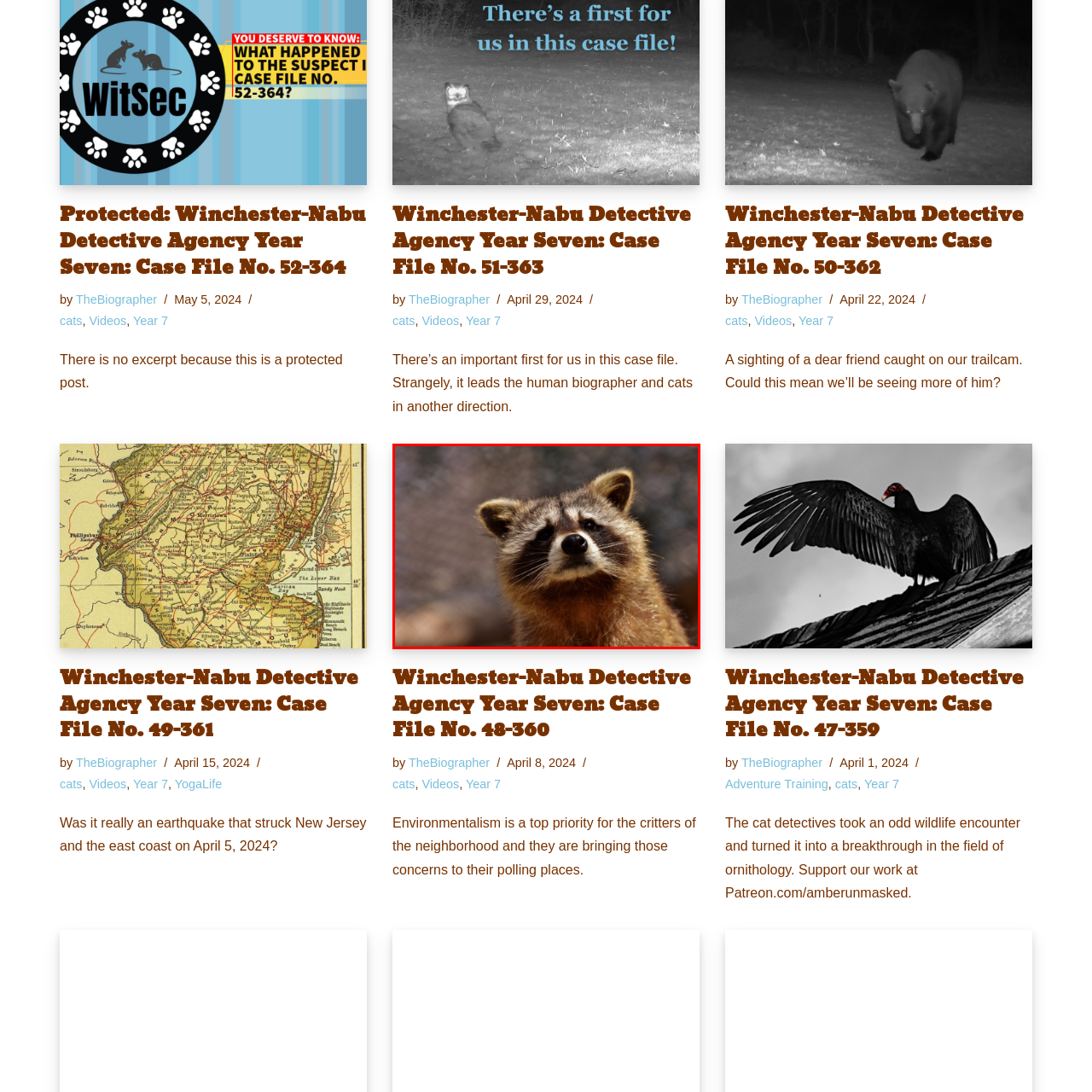What is the setting of the image?
View the image encased in the red bounding box and respond with a detailed answer informed by the visual information.

The image is set in a natural setting, which is suggested by the soft, warm lighting and the blurred background, giving the impression of a forest or habitat where raccoons are typically found.